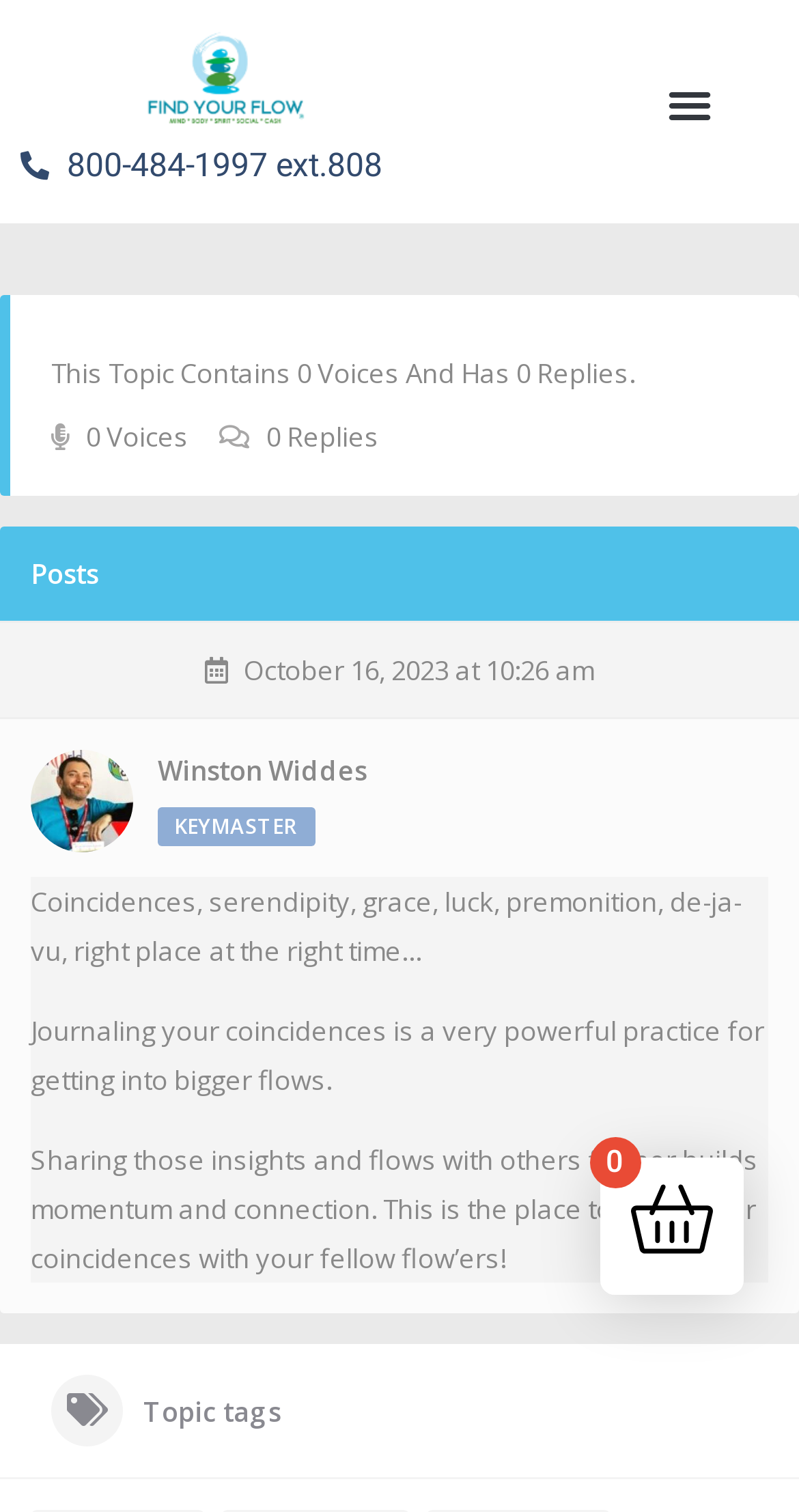Refer to the element description Menu and identify the corresponding bounding box in the screenshot. Format the coordinates as (top-left x, top-left y, bottom-right x, bottom-right y) with values in the range of 0 to 1.

[0.821, 0.046, 0.906, 0.091]